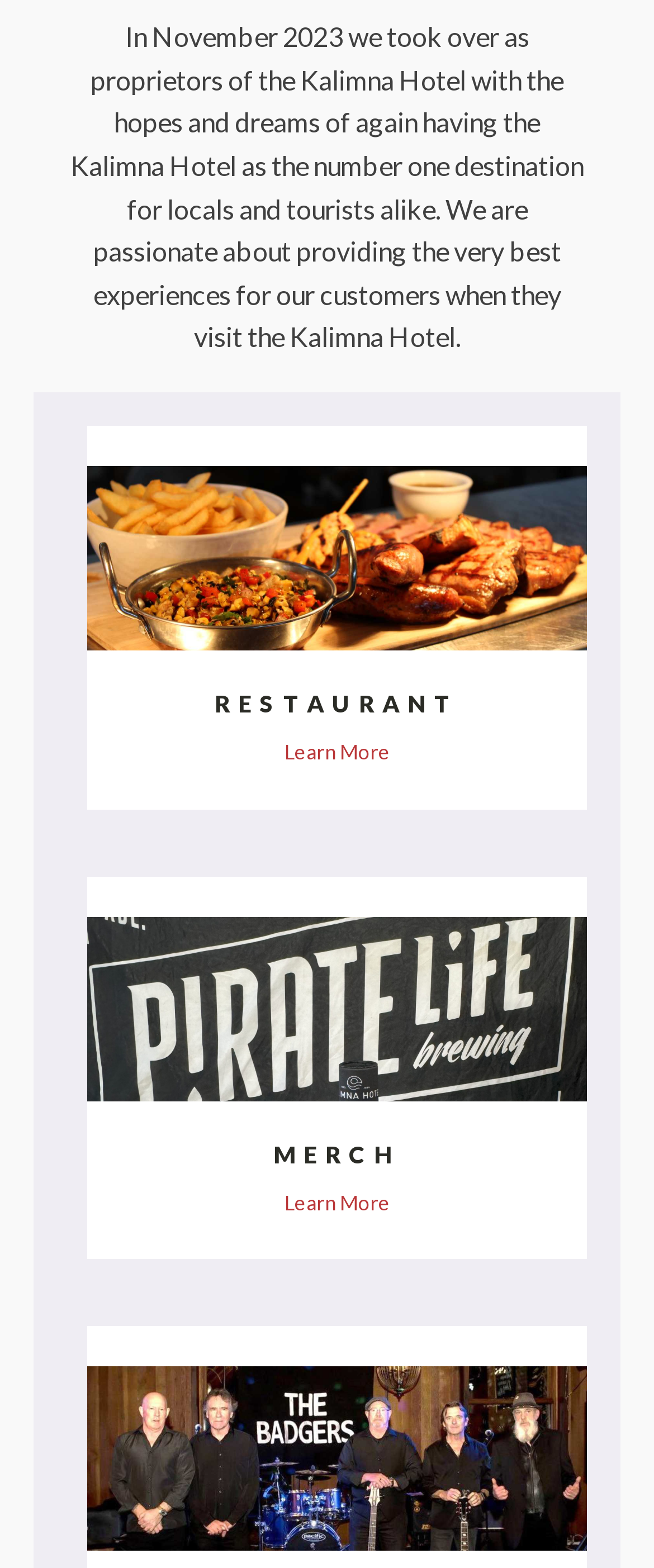Using the information in the image, give a detailed answer to the following question: What is the theme of the webpage?

Based on the content of the webpage, including the introductory text and the sections mentioned, it is clear that the theme of the webpage is related to a hotel, specifically the Kalimna Hotel.